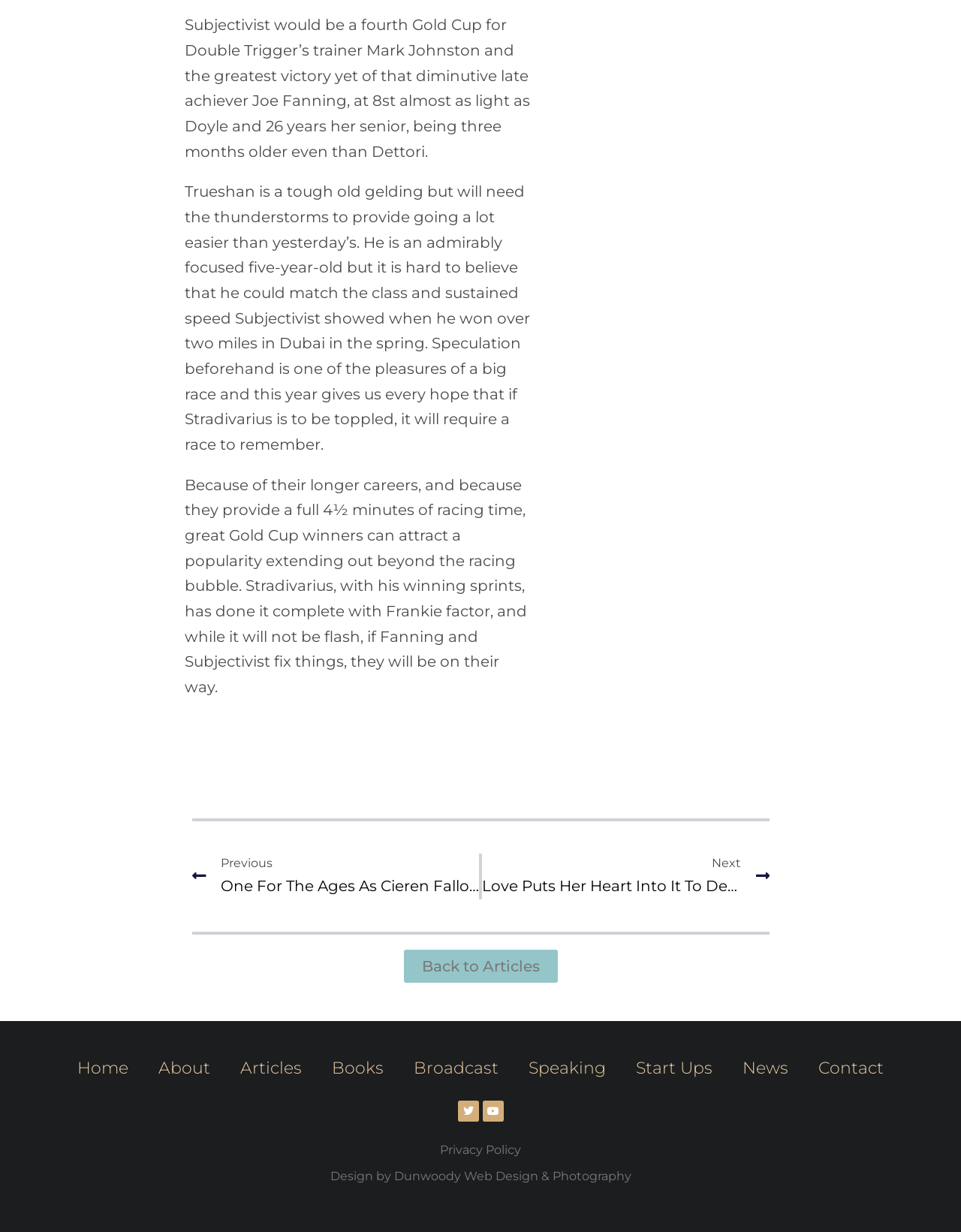Please identify the bounding box coordinates of the element on the webpage that should be clicked to follow this instruction: "Follow on Twitter". The bounding box coordinates should be given as four float numbers between 0 and 1, formatted as [left, top, right, bottom].

[0.476, 0.893, 0.498, 0.91]